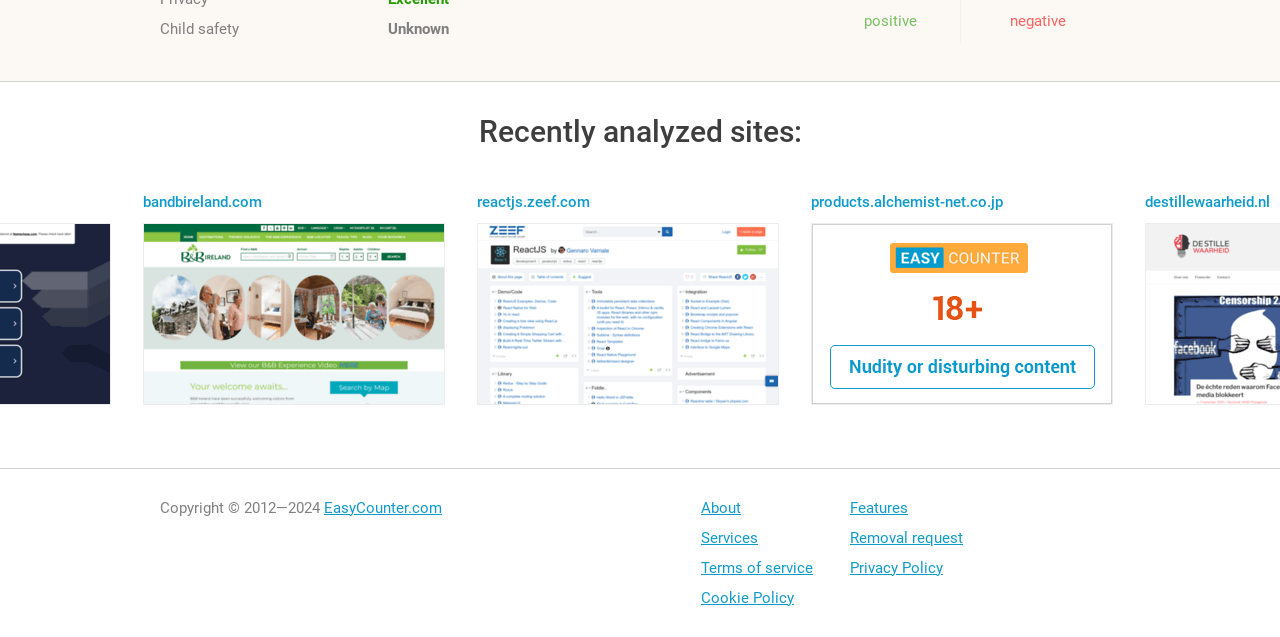Based on the element description Removal request, identify the bounding box coordinates for the UI element. The coordinates should be in the format (top-left x, top-left y, bottom-right x, bottom-right y) and within the 0 to 1 range.

[0.664, 0.83, 0.752, 0.858]